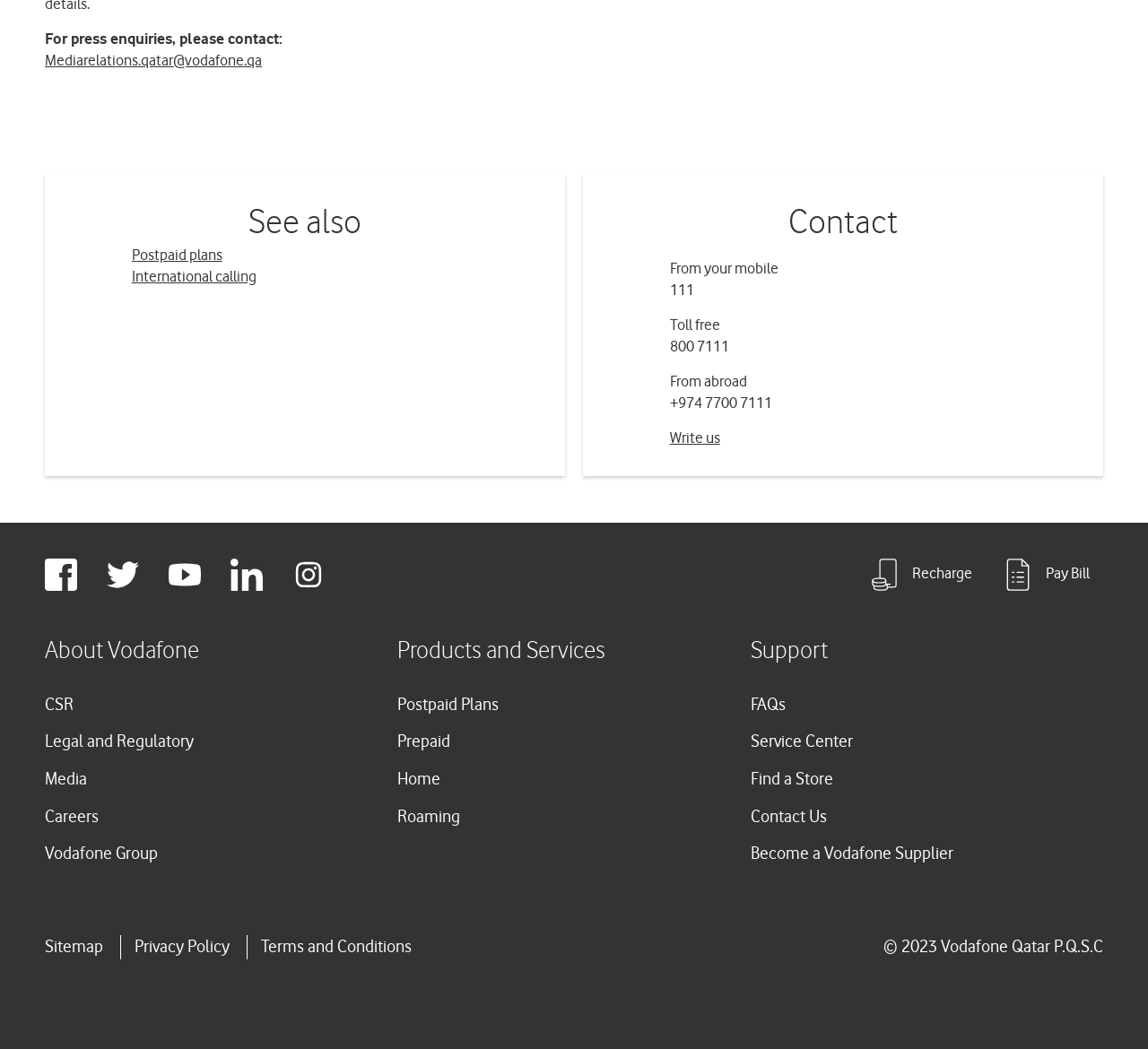Specify the bounding box coordinates of the area to click in order to execute this command: 'Contact Vodafone through email'. The coordinates should consist of four float numbers ranging from 0 to 1, and should be formatted as [left, top, right, bottom].

[0.039, 0.048, 0.228, 0.068]